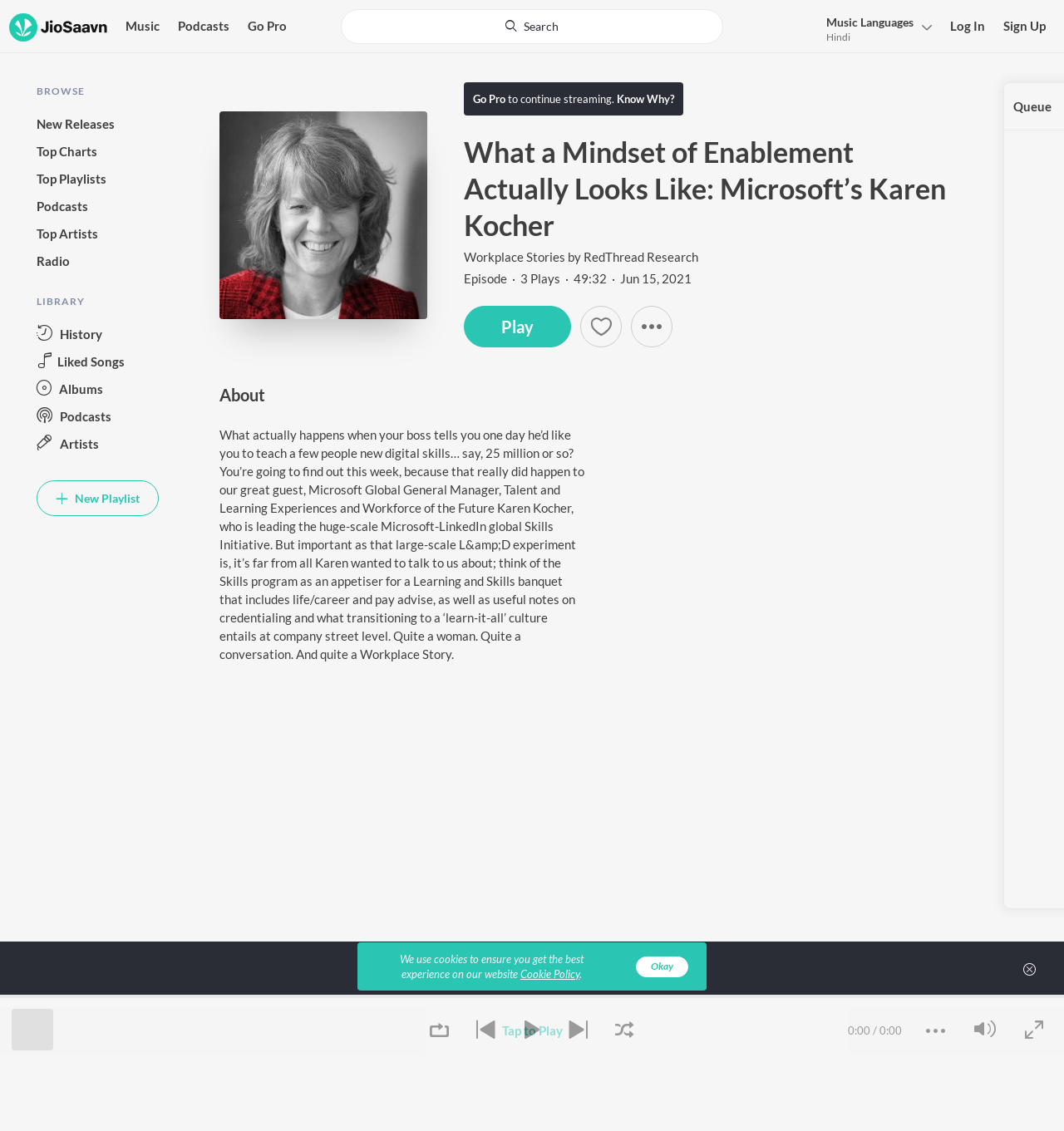Identify the bounding box coordinates of the section to be clicked to complete the task described by the following instruction: "Search for music". The coordinates should be four float numbers between 0 and 1, formatted as [left, top, right, bottom].

[0.49, 0.017, 0.525, 0.029]